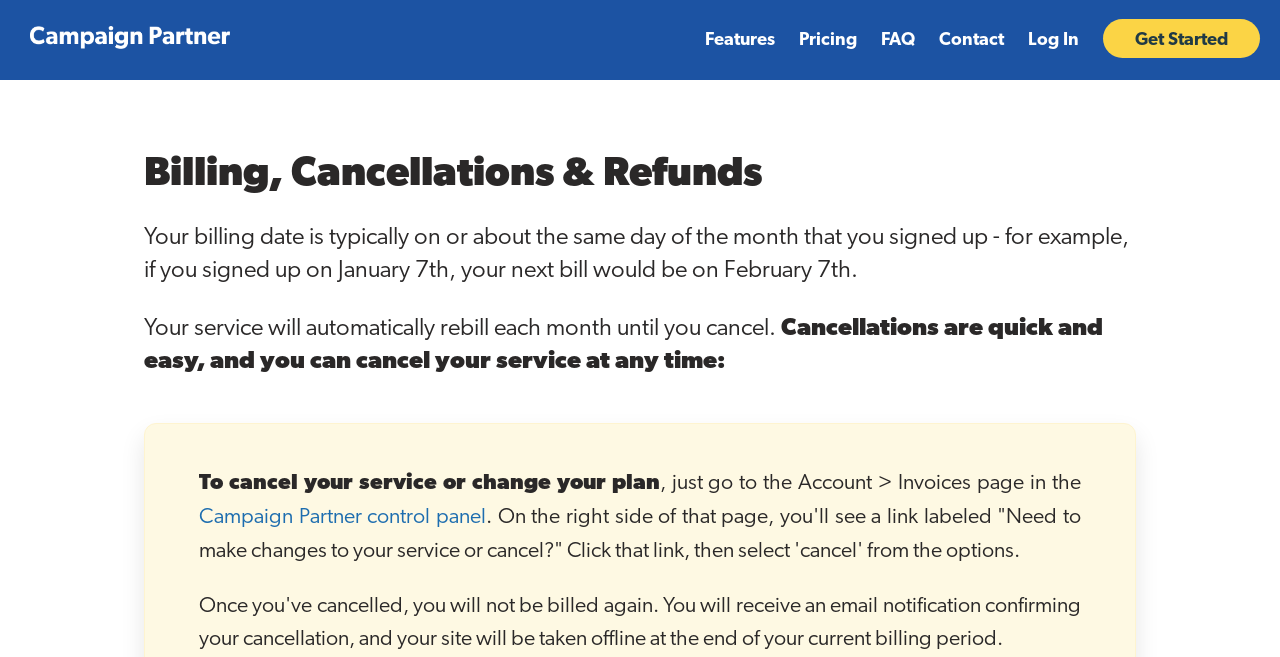Identify the bounding box coordinates of the element to click to follow this instruction: 'get started'. Ensure the coordinates are four float values between 0 and 1, provided as [left, top, right, bottom].

[0.862, 0.028, 0.984, 0.088]